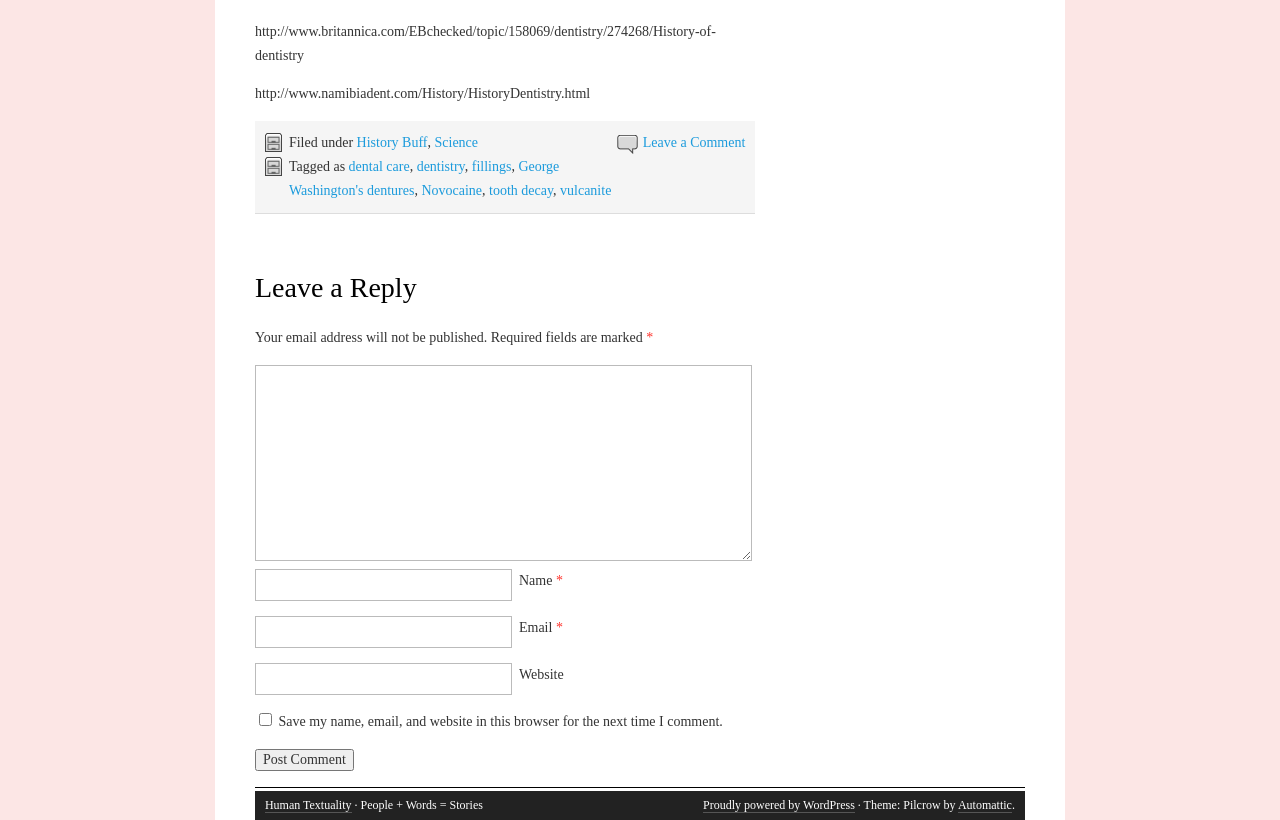Please provide the bounding box coordinates for the UI element as described: "parent_node: Name * name="author"". The coordinates must be four floats between 0 and 1, represented as [left, top, right, bottom].

[0.199, 0.694, 0.4, 0.733]